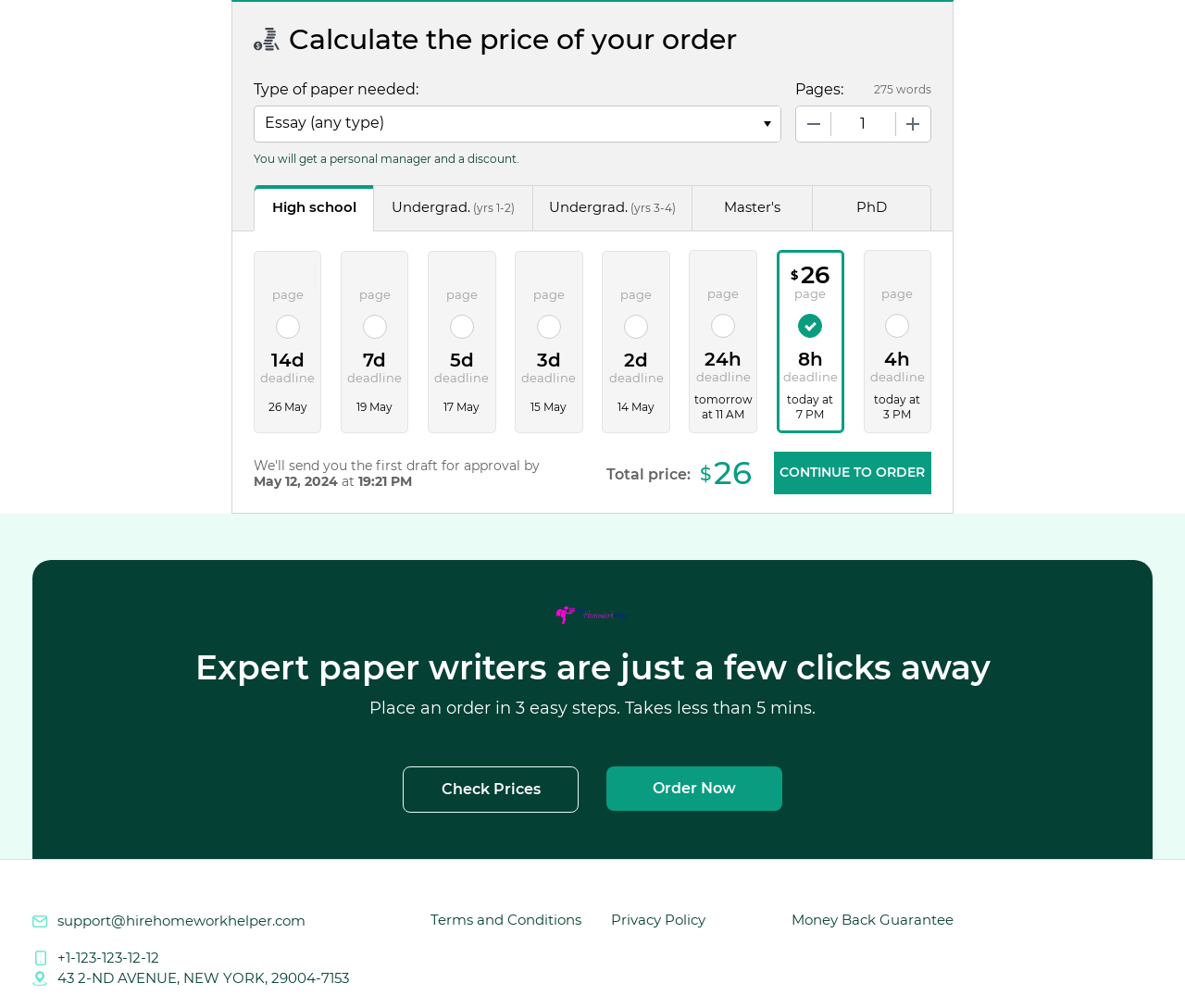What is the total price?
Please provide a detailed and thorough answer to the question.

The total price is $26, which is displayed next to the StaticText 'Total price:'.